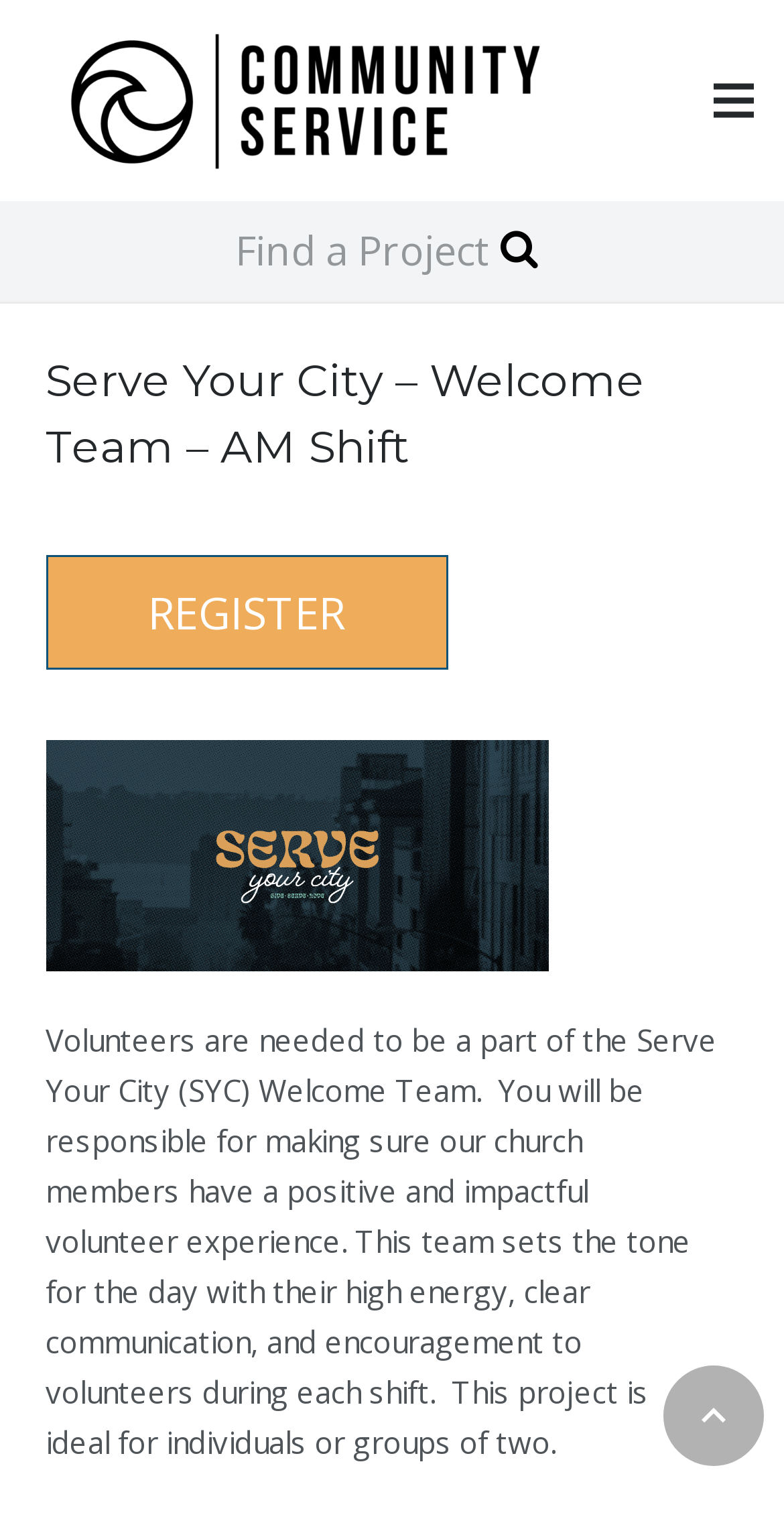Give a detailed account of the webpage.

The webpage is about serving the community through a volunteer program called "Serve Your City – Welcome Team – AM Shift" at North Coast Community Service. 

At the top left of the page, there is a link to another webpage. On the top right, there is a menu link and a link with an upward arrow icon. 

Below the top section, there is a prominent heading that displays the title of the program. Underneath the heading, there is a call-to-action link to "REGISTER" for the program. 

To the right of the "REGISTER" link, there is an image related to the program. 

Below the image, there is a paragraph of text that explains the role of the Welcome Team, which is to ensure a positive and impactful volunteer experience for church members. 

Following the paragraph, there is another line of text that mentions the project is suitable for individuals or groups of two.